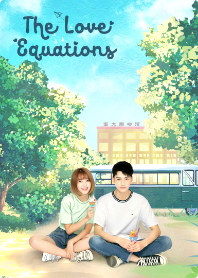Give a thorough explanation of the image.

The image showcases the promotional poster for the romantic drama "The Love Equations." Set against a lush, green backdrop that evokes a sense of youthful nostalgia, two main characters are depicted sitting on the ground, each holding an ice cream cone. The boy, wearing a casual white T-shirt and blue jeans, sits beside the girl, who sports a light green shirt paired with denim shorts. The scene is filled with vibrant greenery and hints of an urban backdrop, accented by a glimpse of a school building and a vintage van in the background. The title "The Love Equations" is prominently displayed at the top in a whimsical font, suggesting themes of youthful romance and playful interactions.